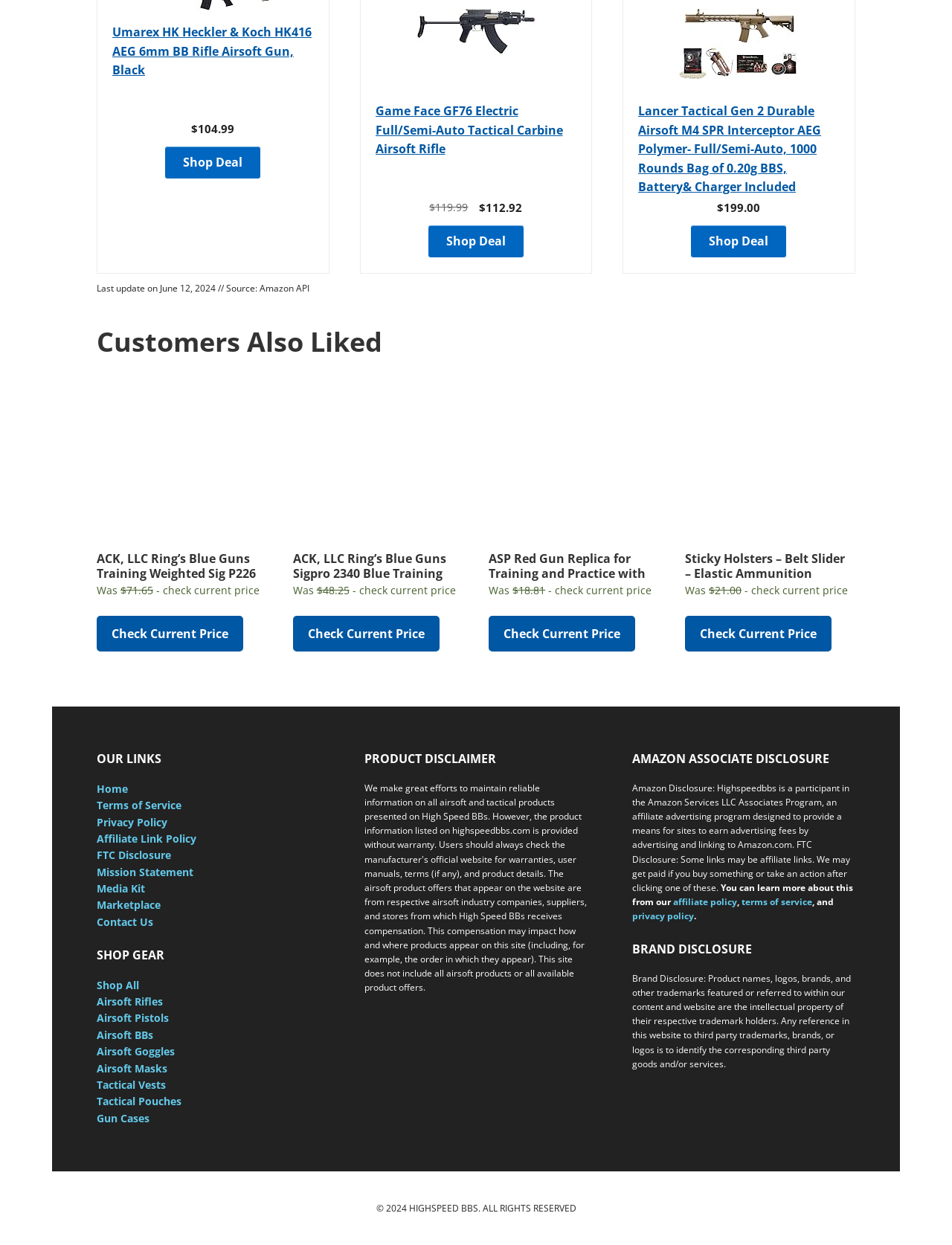What is the price of Umarex HK Heckler & Koch HK416 AEG 6mm BB Rifle Airsoft Gun?
Carefully examine the image and provide a detailed answer to the question.

I found the price of Umarex HK Heckler & Koch HK416 AEG 6mm BB Rifle Airsoft Gun by looking at the StaticText element with the text '$104.99' which is located near the link element with the text 'Umarex HK Heckler & Koch HK416 AEG 6mm BB Rifle Airsoft Gun, Black'.